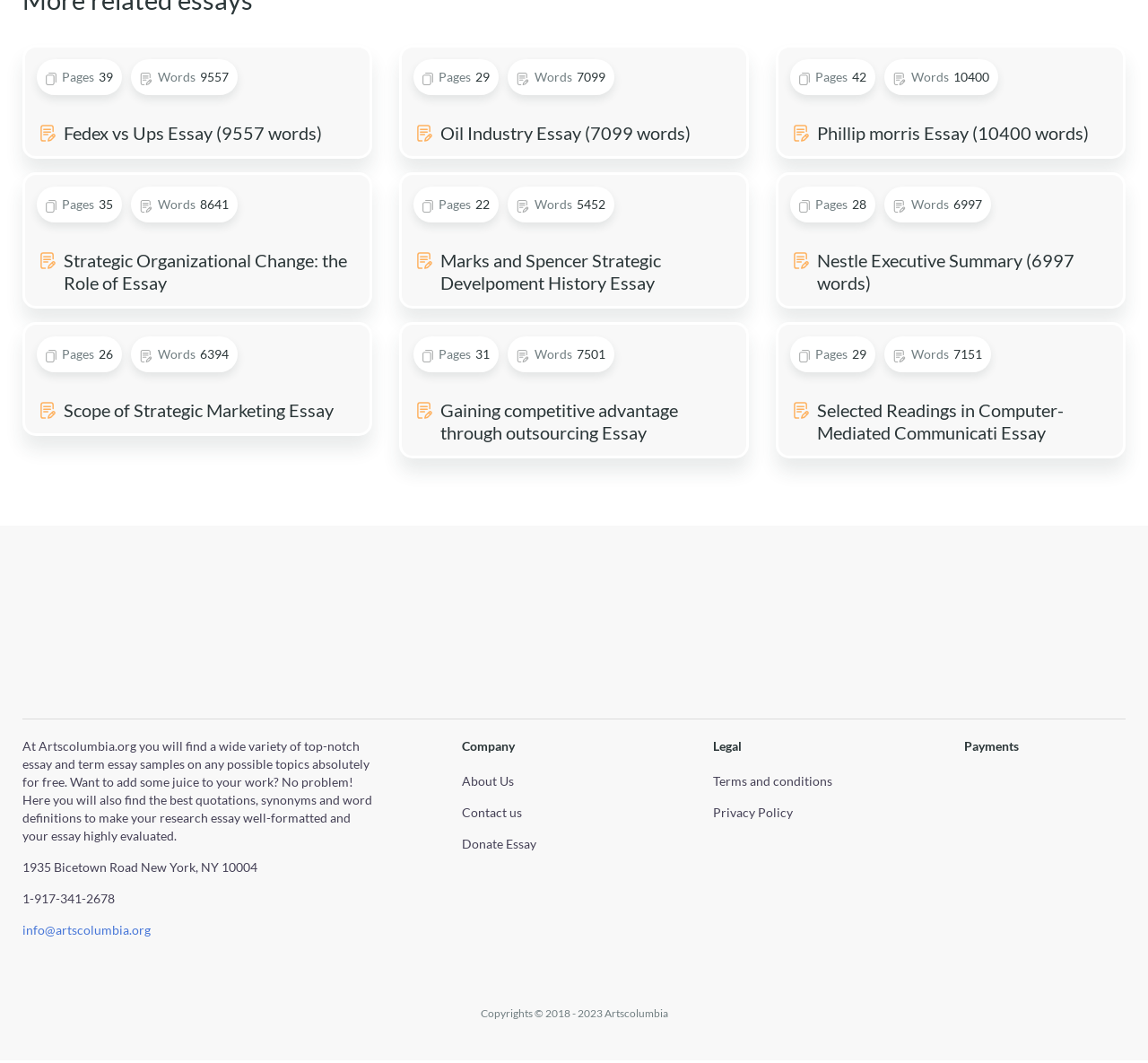Using the format (top-left x, top-left y, bottom-right x, bottom-right y), and given the element description, identify the bounding box coordinates within the screenshot: Privacy Policy

[0.621, 0.759, 0.691, 0.774]